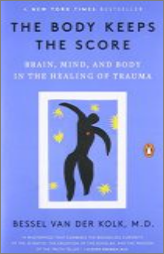Elaborate on the contents of the image in great detail.

The image showcases the book cover of "The Body Keeps the Score: Brain, Mind, and Body in the Healing of Trauma" by Bessel Van Der Kolk, M.D. The cover features a striking design with a blue background complemented by an abstract illustration of a human figure in black, symbolizing the integration of mind and body in the healing process. The title is prominently displayed at the top in bold white letters, indicating its status as a New York Times bestseller. This influential work explores the profound effects of trauma on the body and mind, offering insights into healing and recovery.